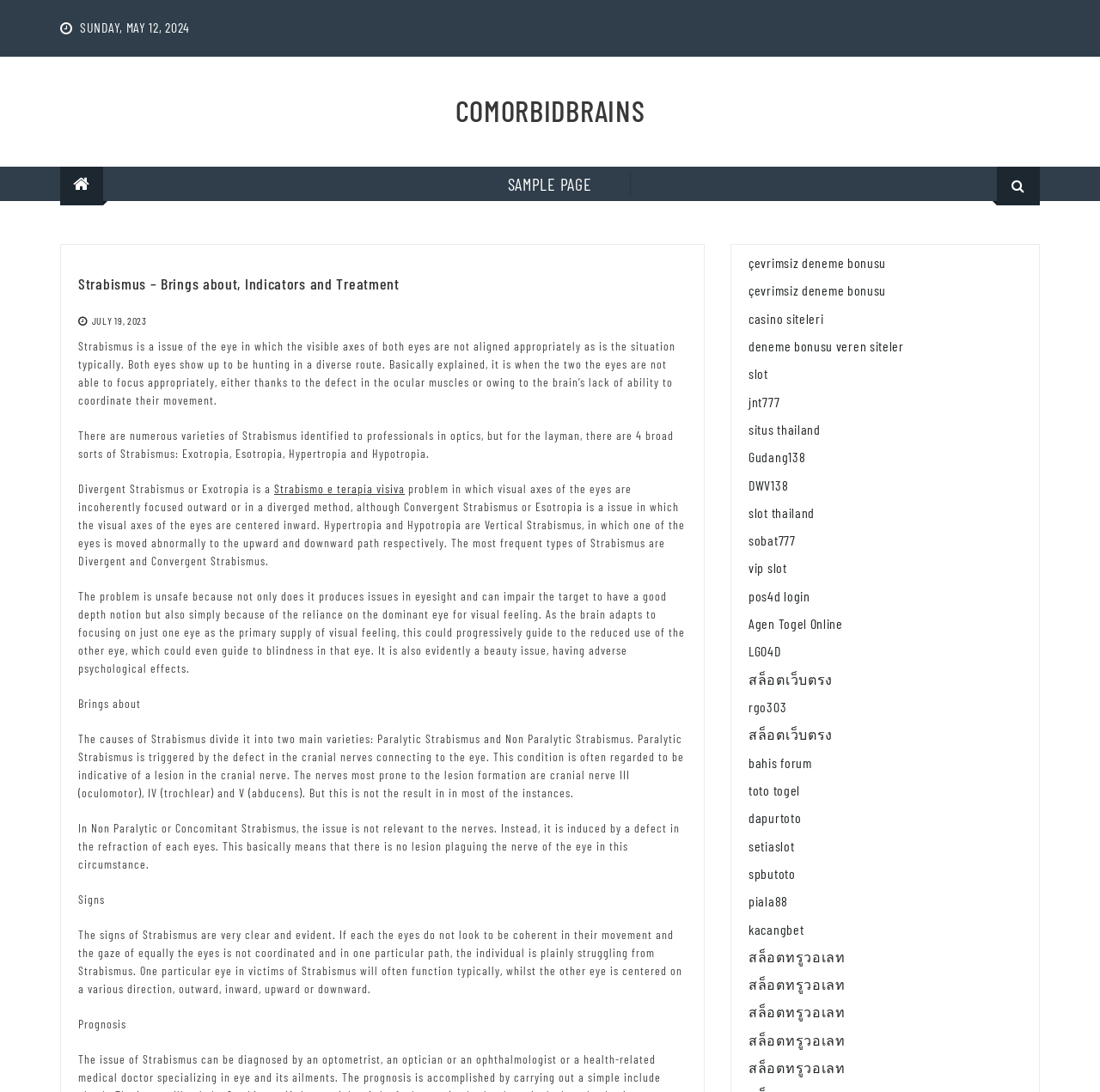Identify the bounding box coordinates for the element you need to click to achieve the following task: "View events and programs". The coordinates must be four float values ranging from 0 to 1, formatted as [left, top, right, bottom].

None